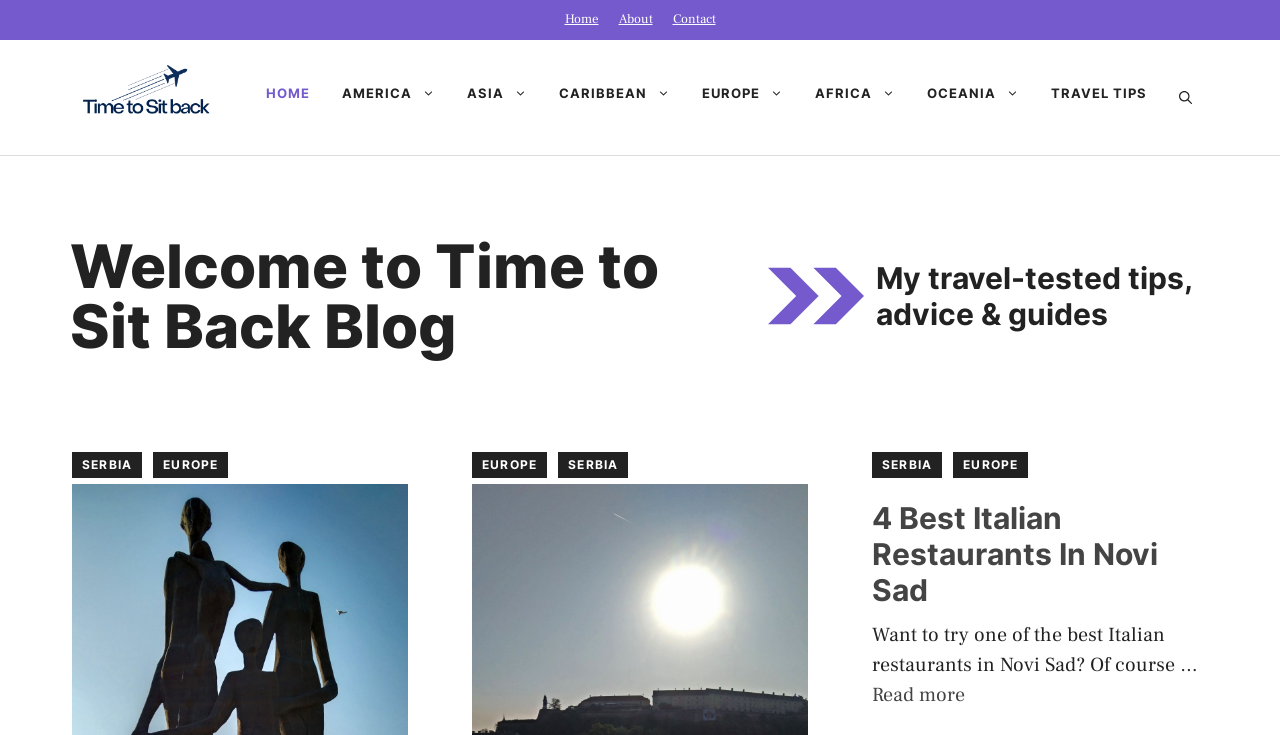What is the name of the blog?
Answer with a single word or short phrase according to what you see in the image.

Time to Sit Back Blog